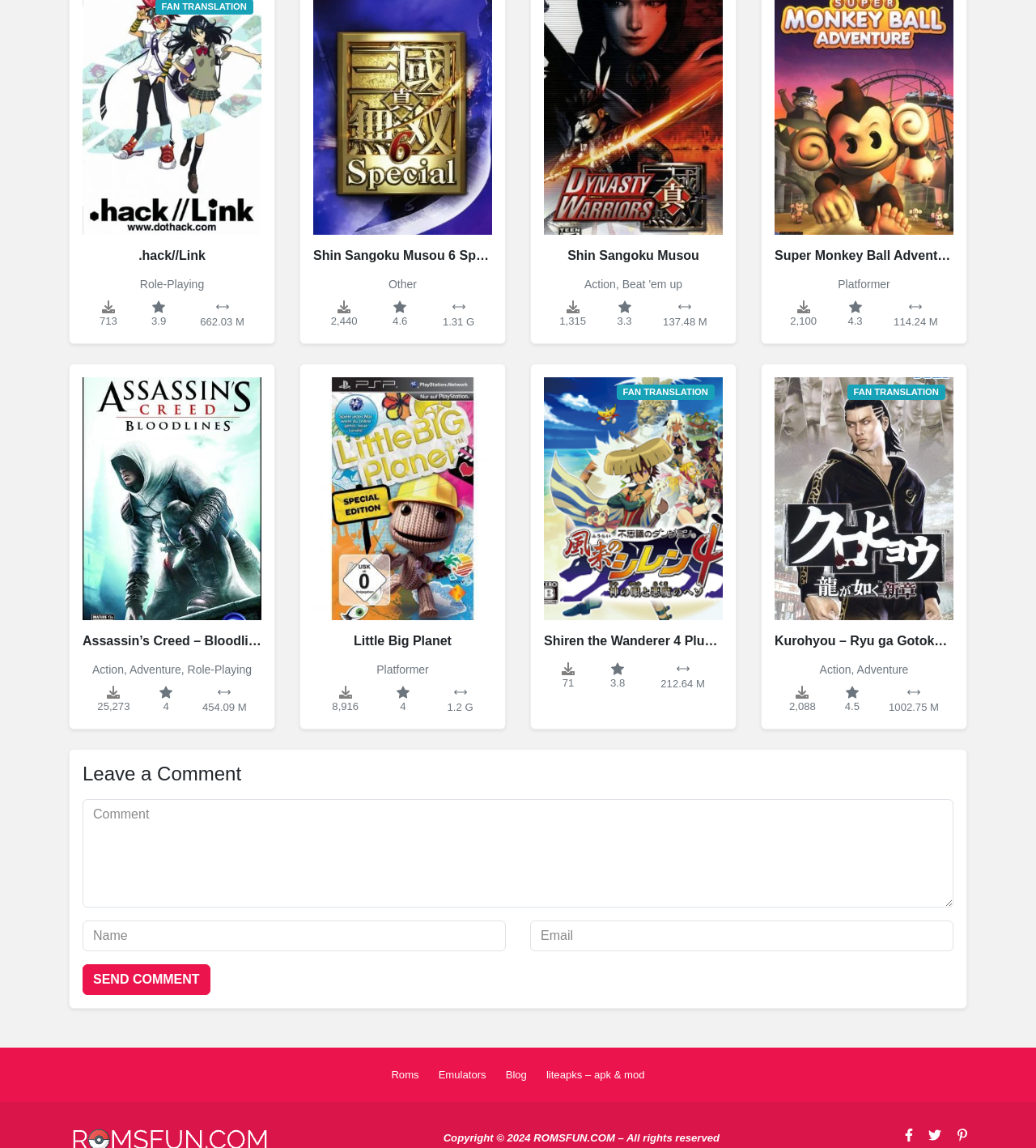Based on the element description, predict the bounding box coordinates (top-left x, top-left y, bottom-right x, bottom-right y) for the UI element in the screenshot: Assassin’s Creed – Bloodlines

[0.08, 0.329, 0.252, 0.565]